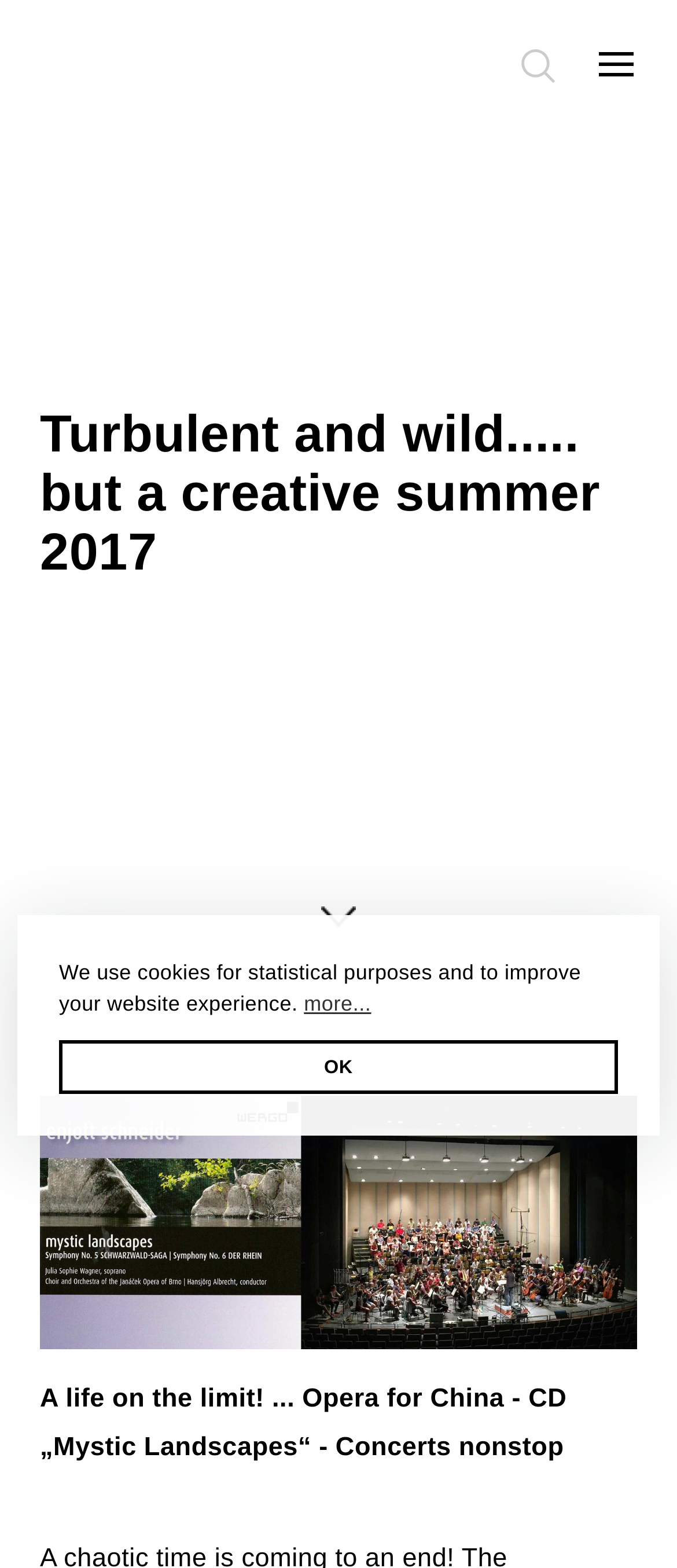Please provide a one-word or short phrase answer to the question:
What is the theme of the image at the bottom of the webpage?

Concert or music